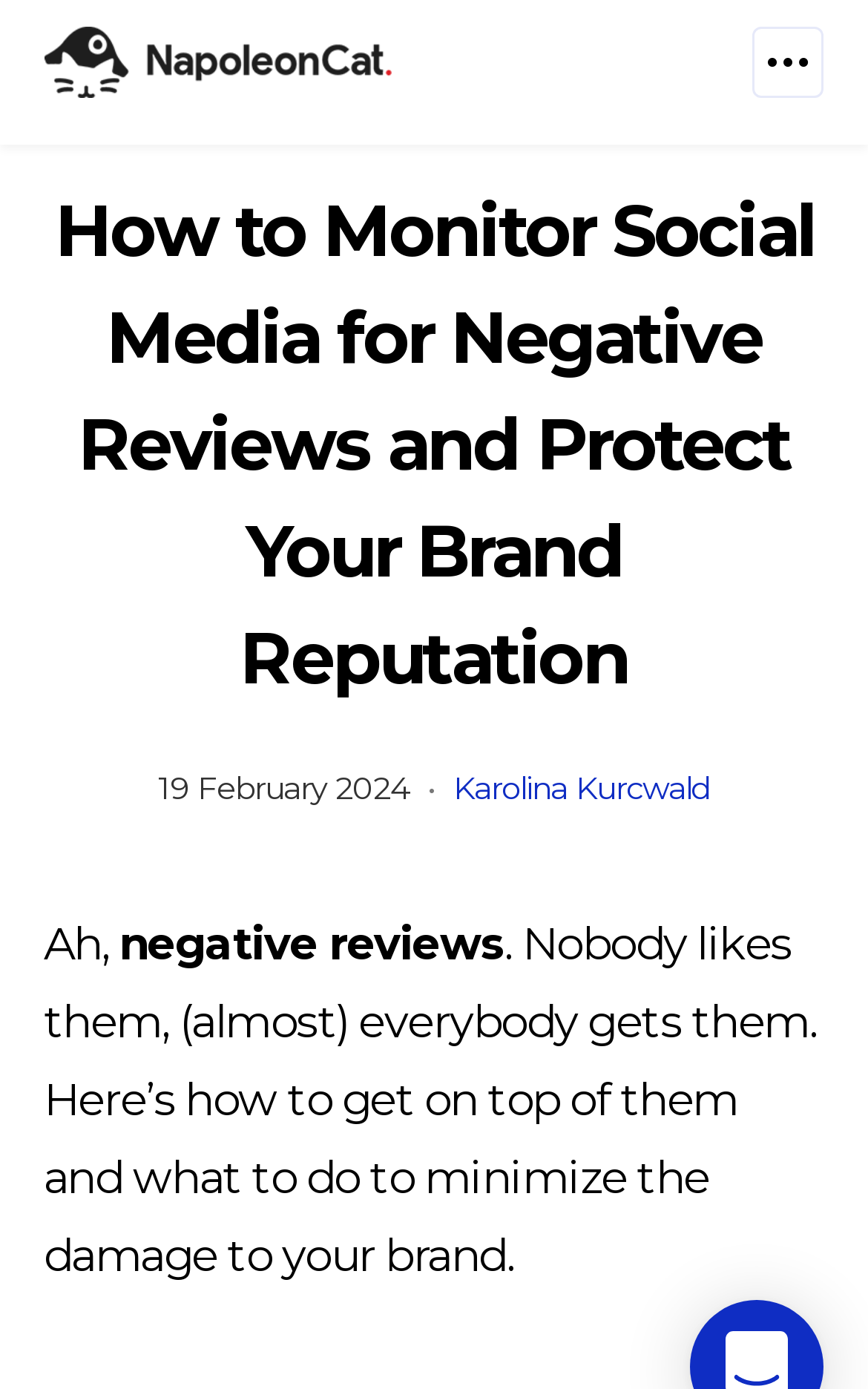Find the bounding box coordinates for the HTML element described in this sentence: "Seina". Provide the coordinates as four float numbers between 0 and 1, in the format [left, top, right, bottom].

None